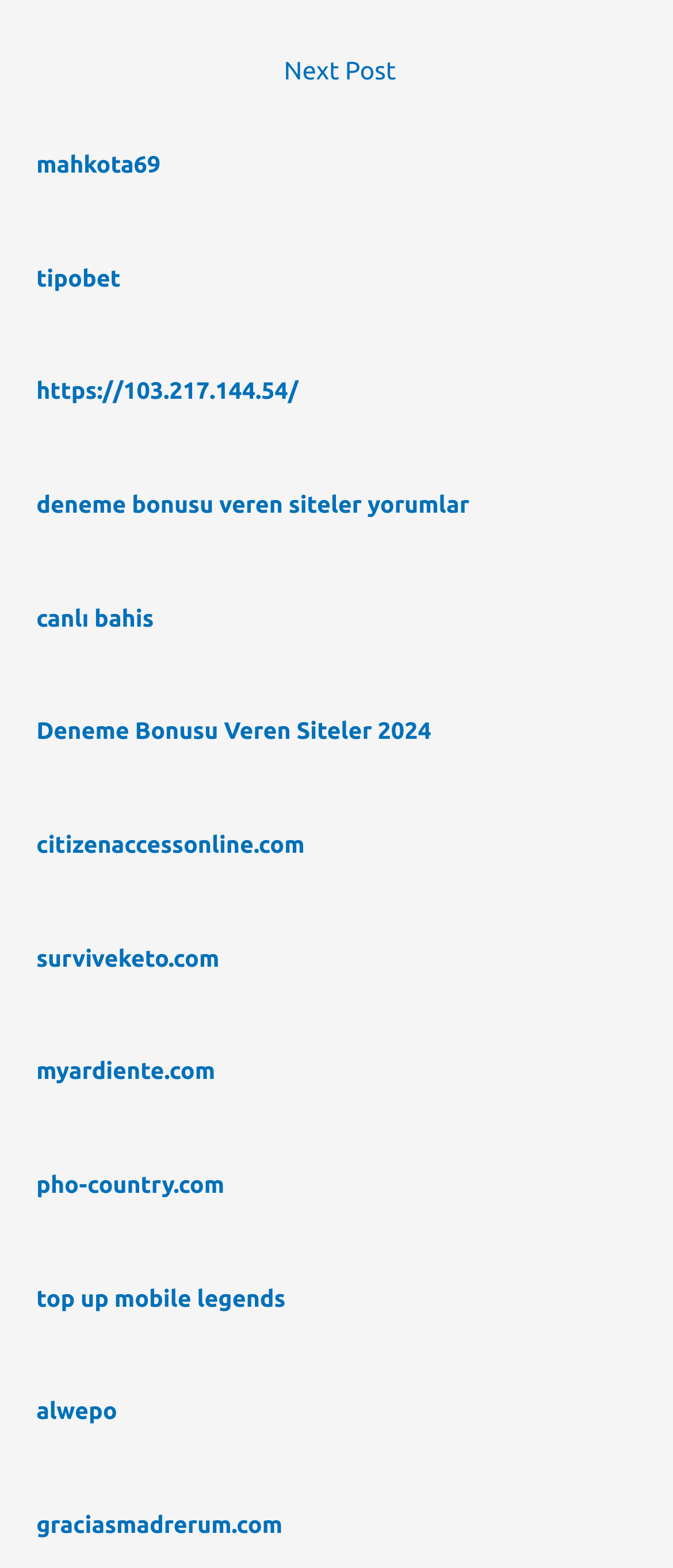Identify the bounding box coordinates for the UI element described as follows: top up mobile legends. Use the format (top-left x, top-left y, bottom-right x, bottom-right y) and ensure all values are floating point numbers between 0 and 1.

[0.054, 0.819, 0.424, 0.836]